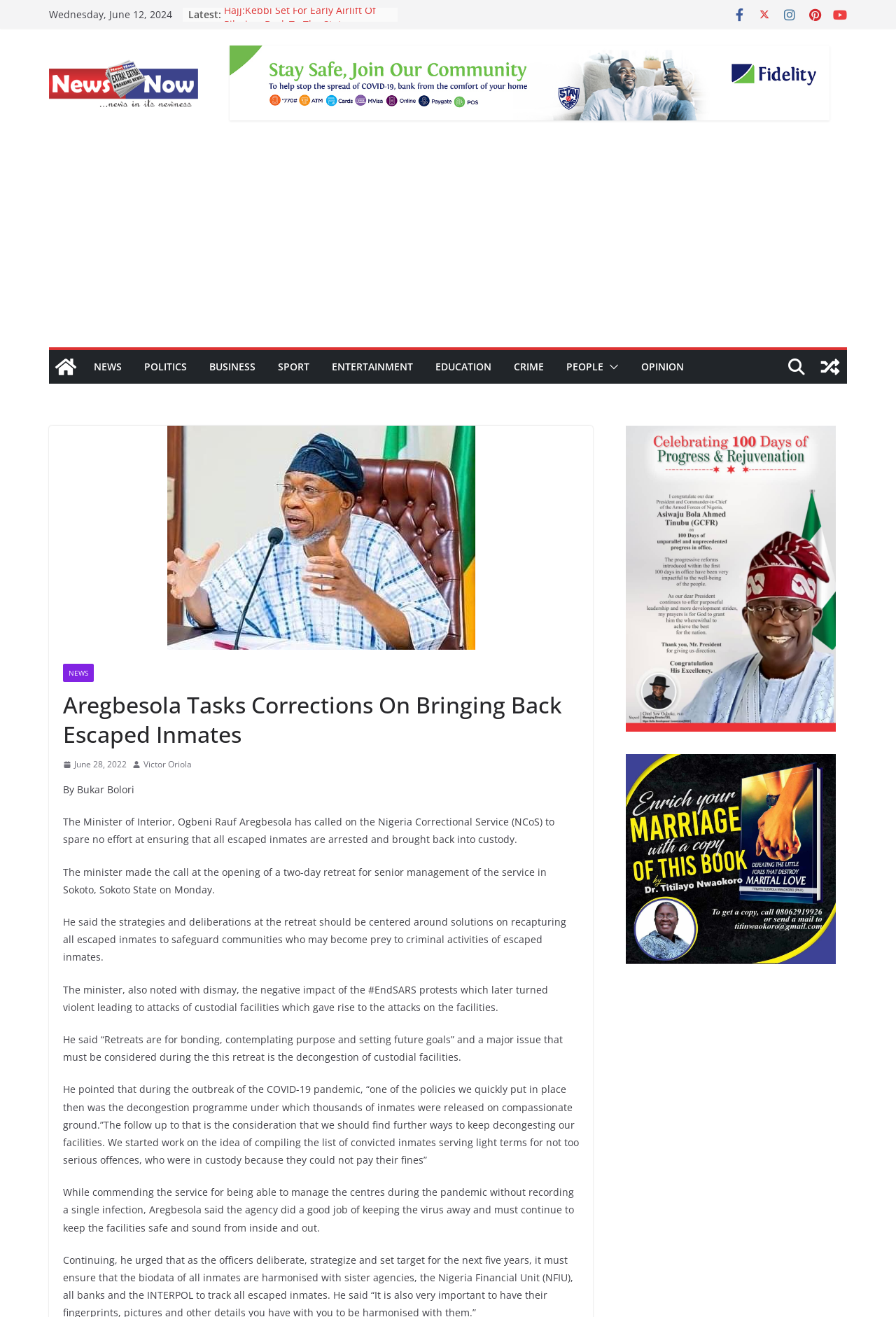Locate the bounding box coordinates of the clickable area needed to fulfill the instruction: "Read the article 'Aregbesola Tasks Corrections On Bringing Back Escaped Inmates'".

[0.07, 0.524, 0.646, 0.569]